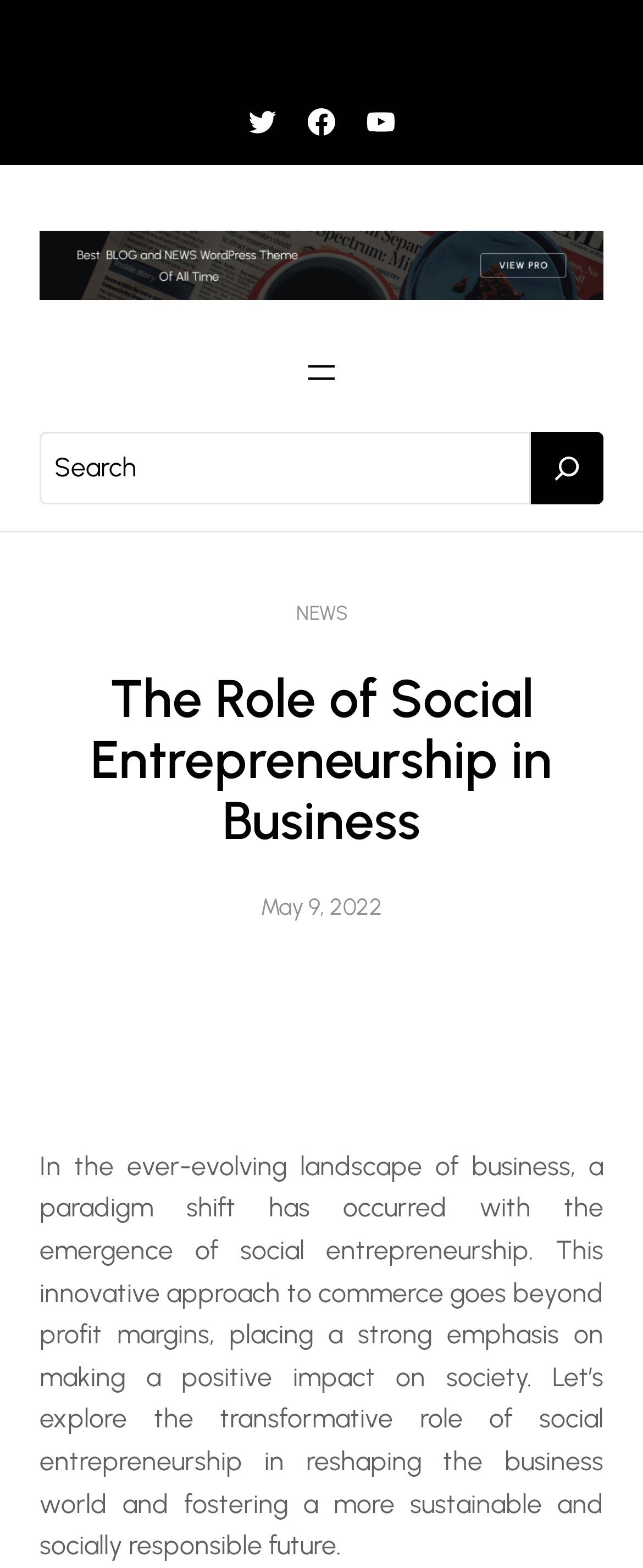Please identify the bounding box coordinates of the clickable element to fulfill the following instruction: "Watch on YouTube". The coordinates should be four float numbers between 0 and 1, i.e., [left, top, right, bottom].

[0.567, 0.067, 0.618, 0.088]